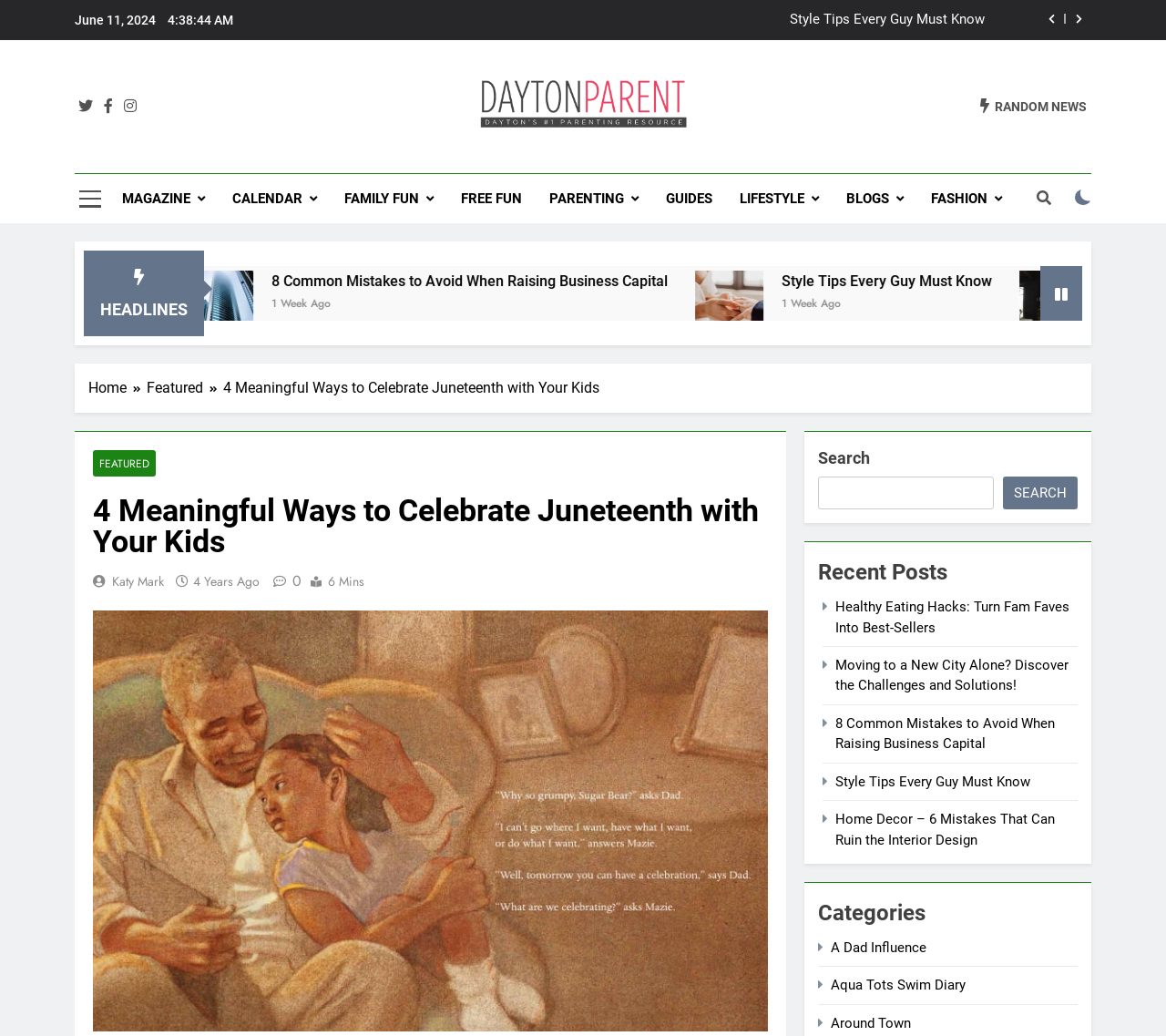Based on the visual content of the image, answer the question thoroughly: How many minutes does it take to read the article '4 Meaningful Ways to Celebrate Juneteenth with Your Kids'?

I found the answer by looking at the article section, where it says '4 Meaningful Ways to Celebrate Juneteenth with Your Kids' and then I saw the time '6 Mins' next to the article title.